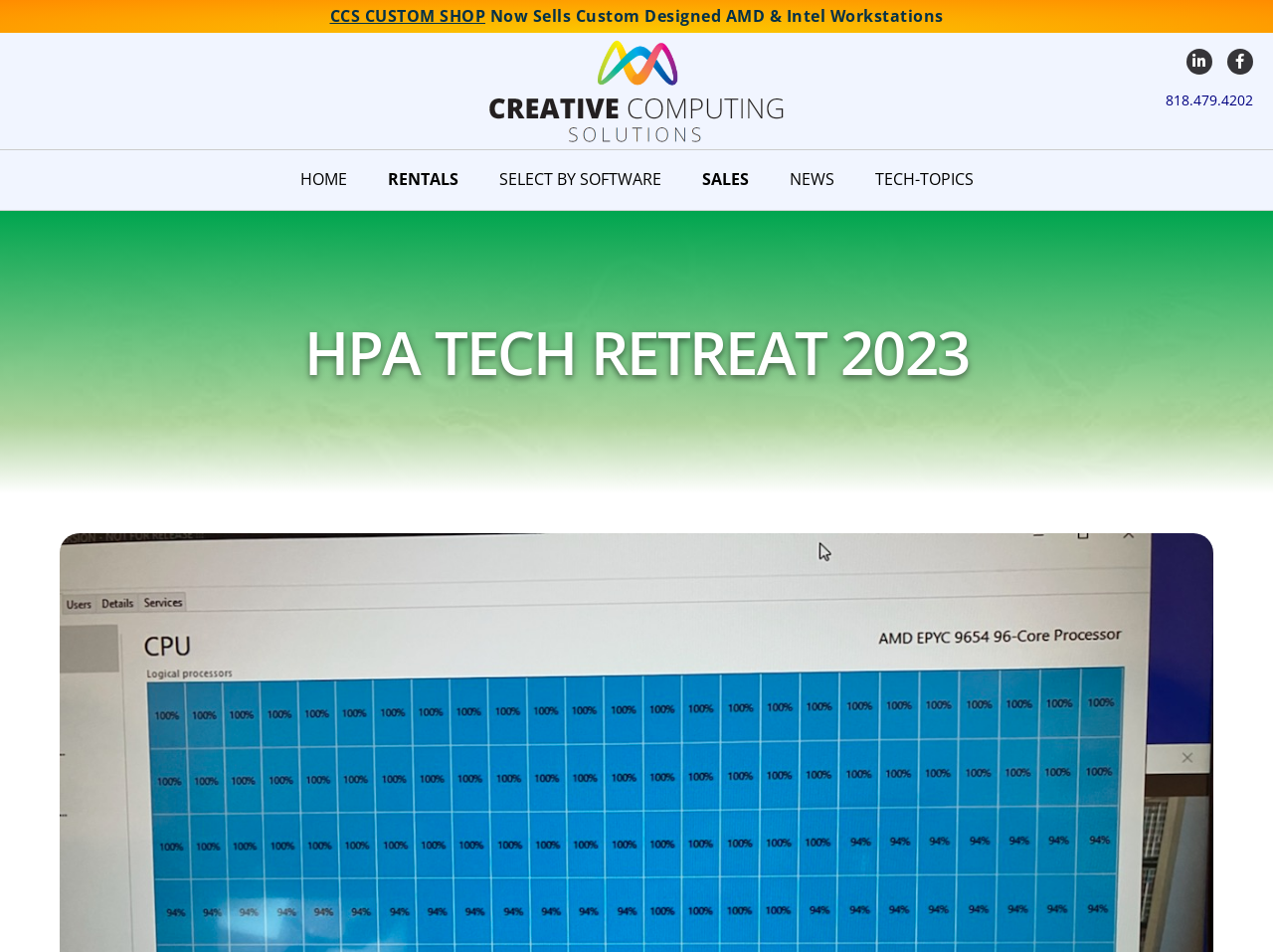Respond to the question below with a concise word or phrase:
What is the event mentioned?

HPA Tech Retreat 2023